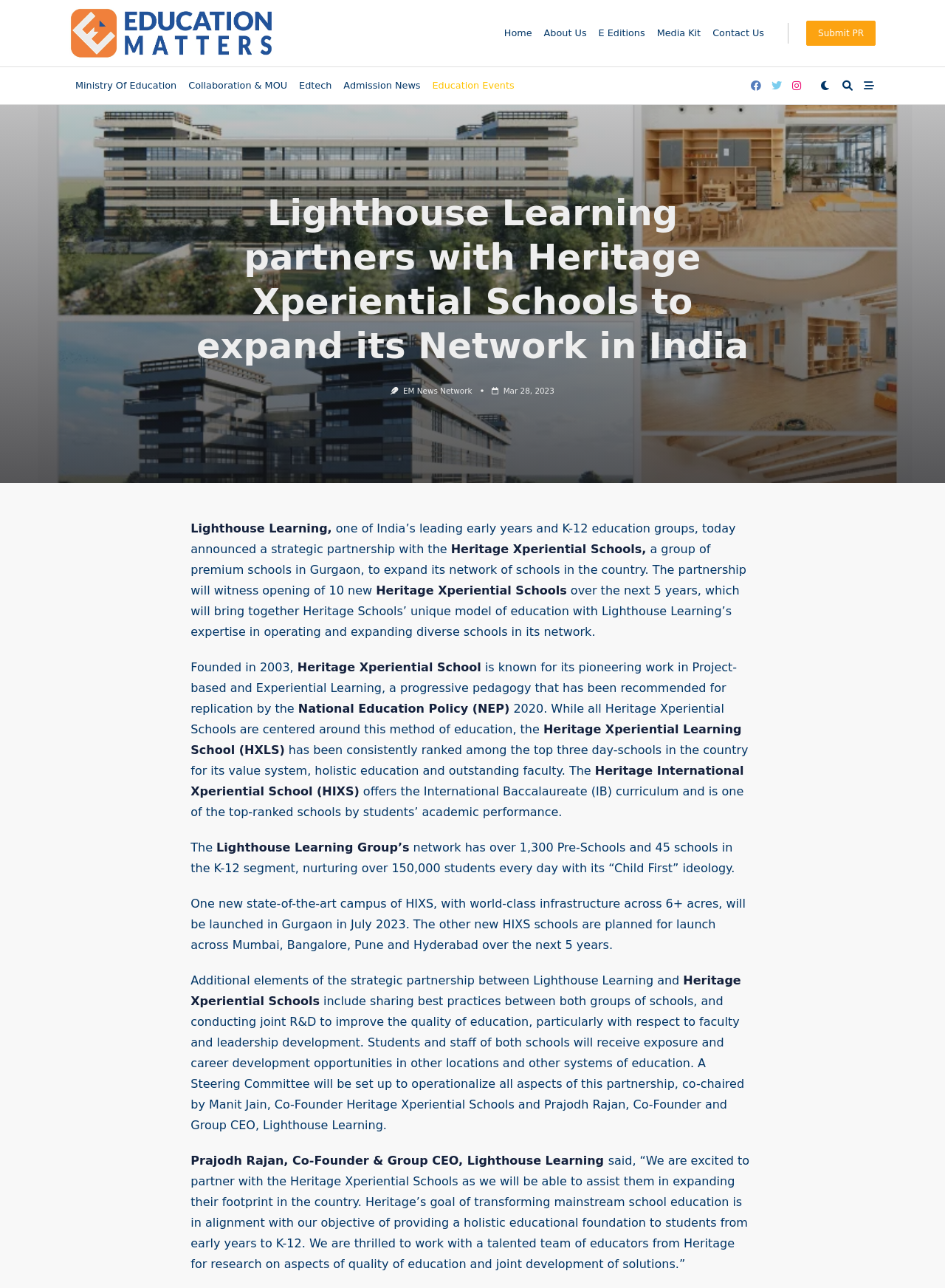Could you locate the bounding box coordinates for the section that should be clicked to accomplish this task: "Submit a PR".

[0.853, 0.016, 0.927, 0.036]